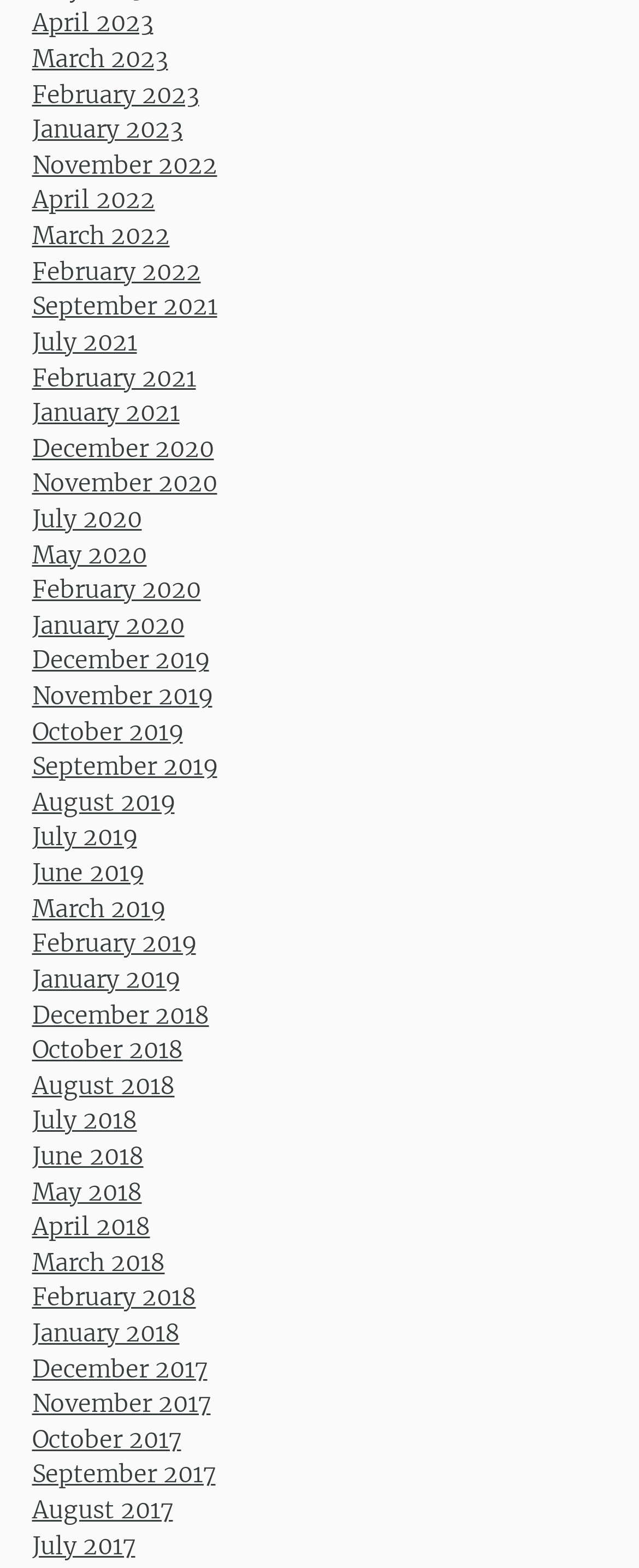Determine the bounding box for the UI element as described: "May 2018". The coordinates should be represented as four float numbers between 0 and 1, formatted as [left, top, right, bottom].

[0.05, 0.751, 0.222, 0.769]